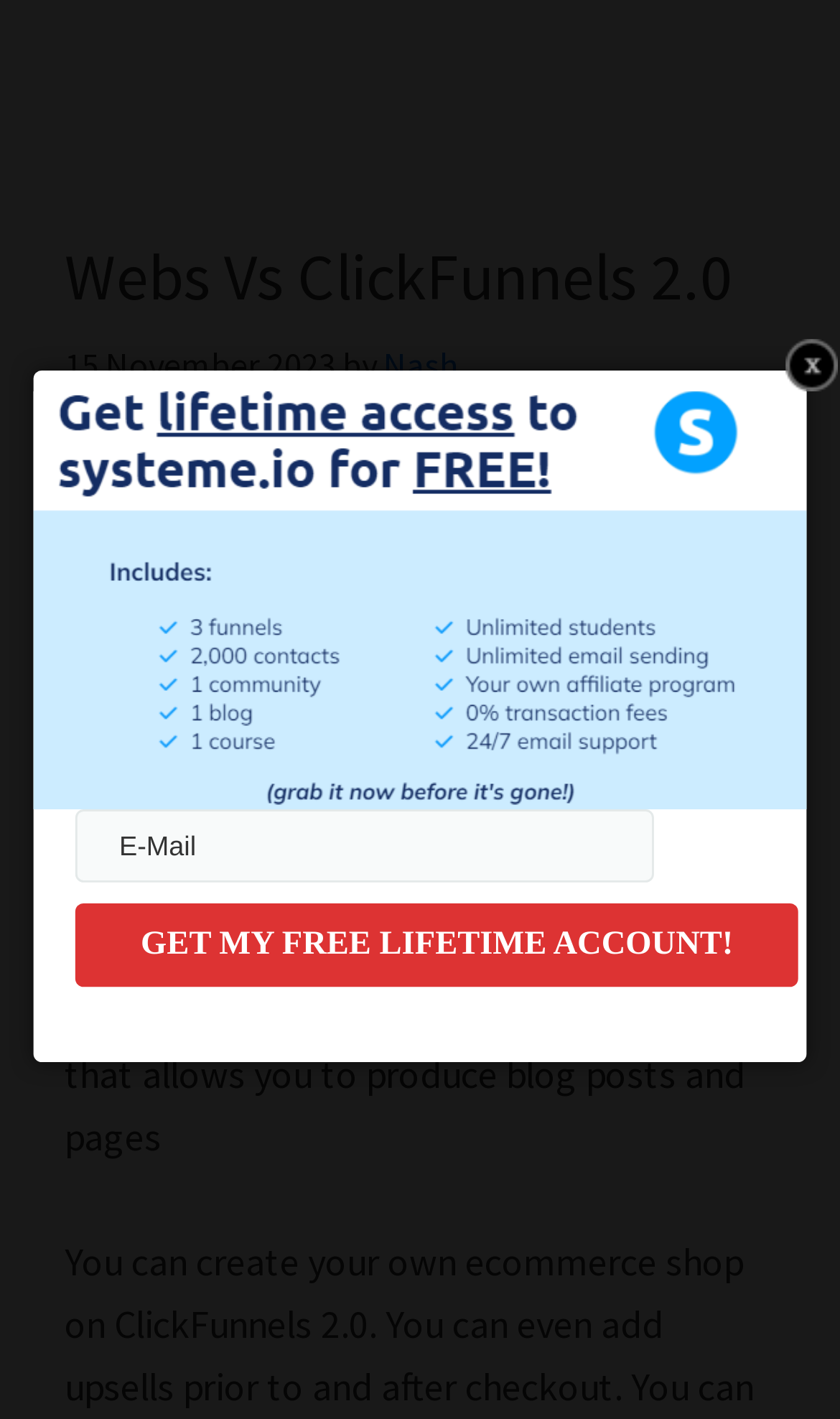What is the date of the article?
We need a detailed and meticulous answer to the question.

I found the date of the article by looking at the time element in the header section, which contains the static text '15 November 2023'.